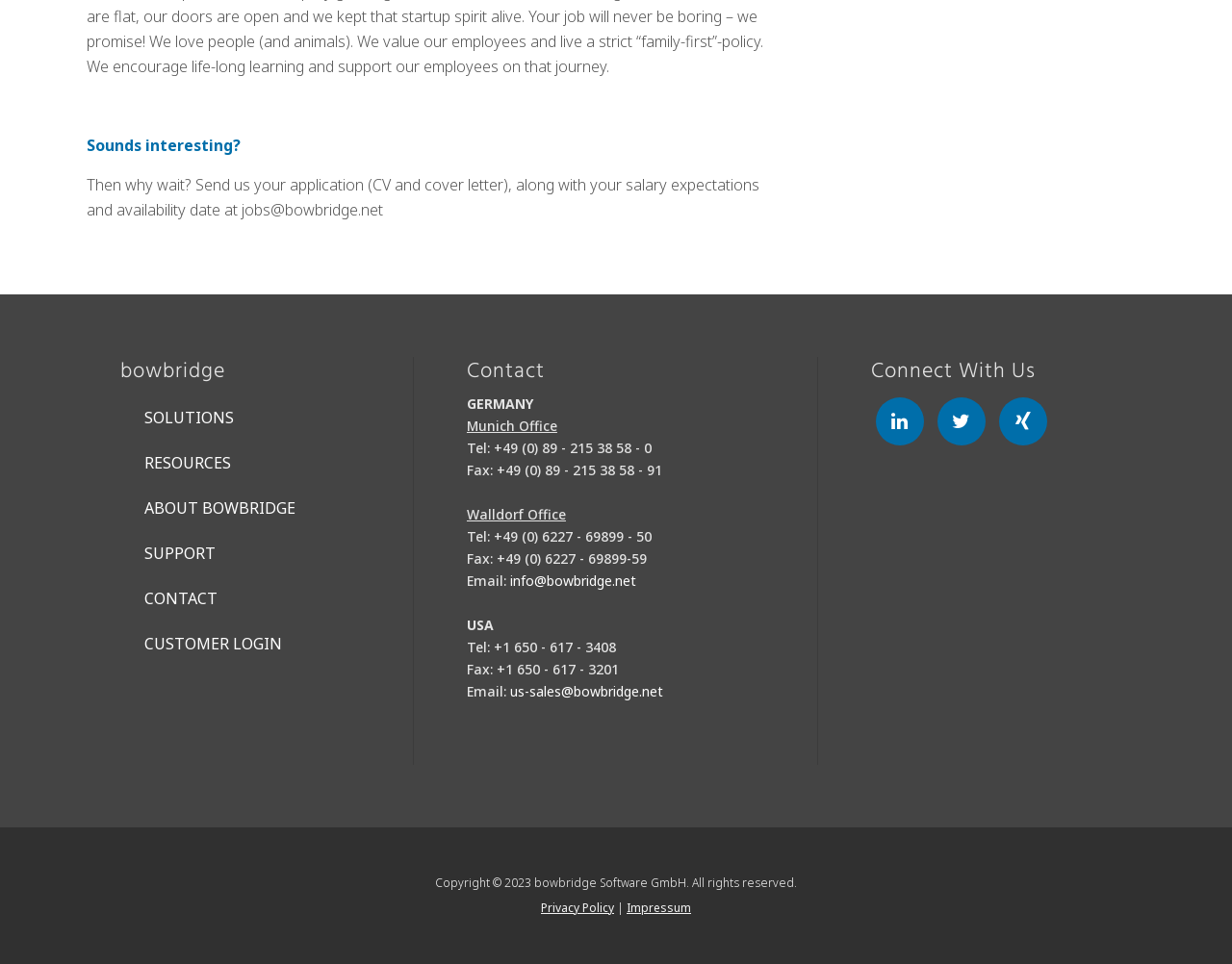Determine the bounding box coordinates of the region to click in order to accomplish the following instruction: "Contact us via phone number 401071334". Provide the coordinates as four float numbers between 0 and 1, specifically [left, top, right, bottom].

None